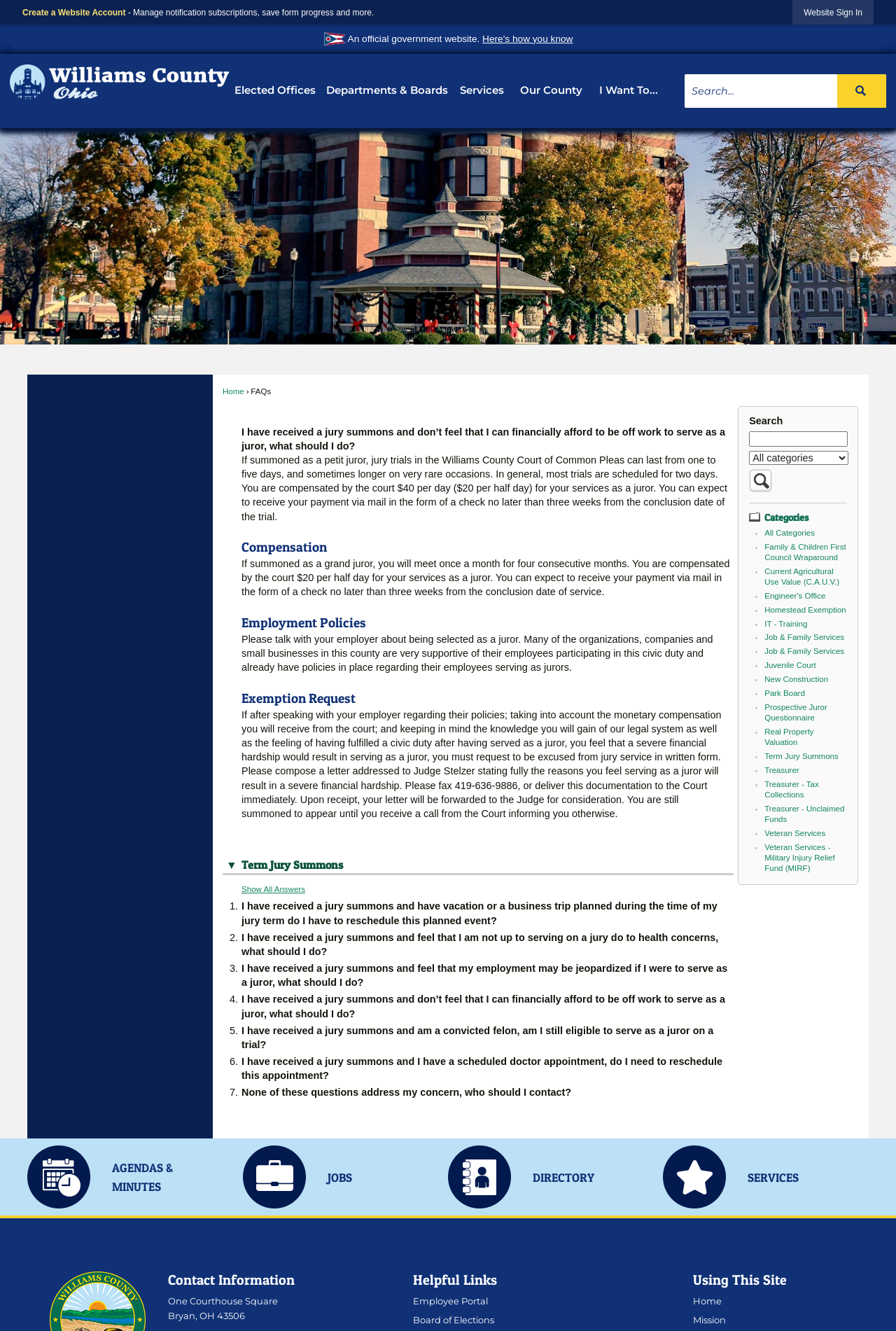Point out the bounding box coordinates of the section to click in order to follow this instruction: "Click to home".

[0.011, 0.048, 0.256, 0.075]